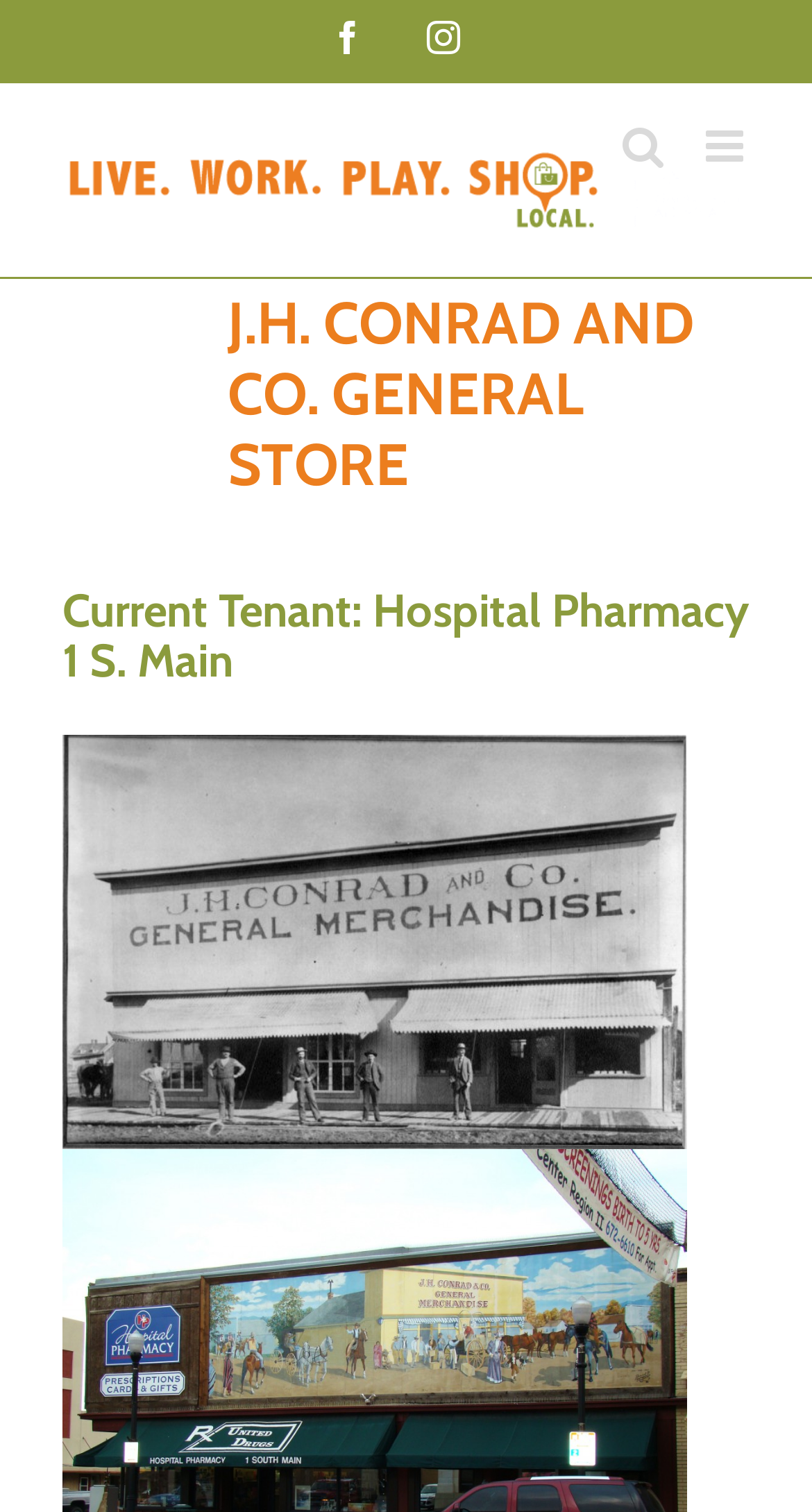From the webpage screenshot, predict the bounding box of the UI element that matches this description: "aria-label="Toggle mobile search"".

[0.767, 0.083, 0.818, 0.112]